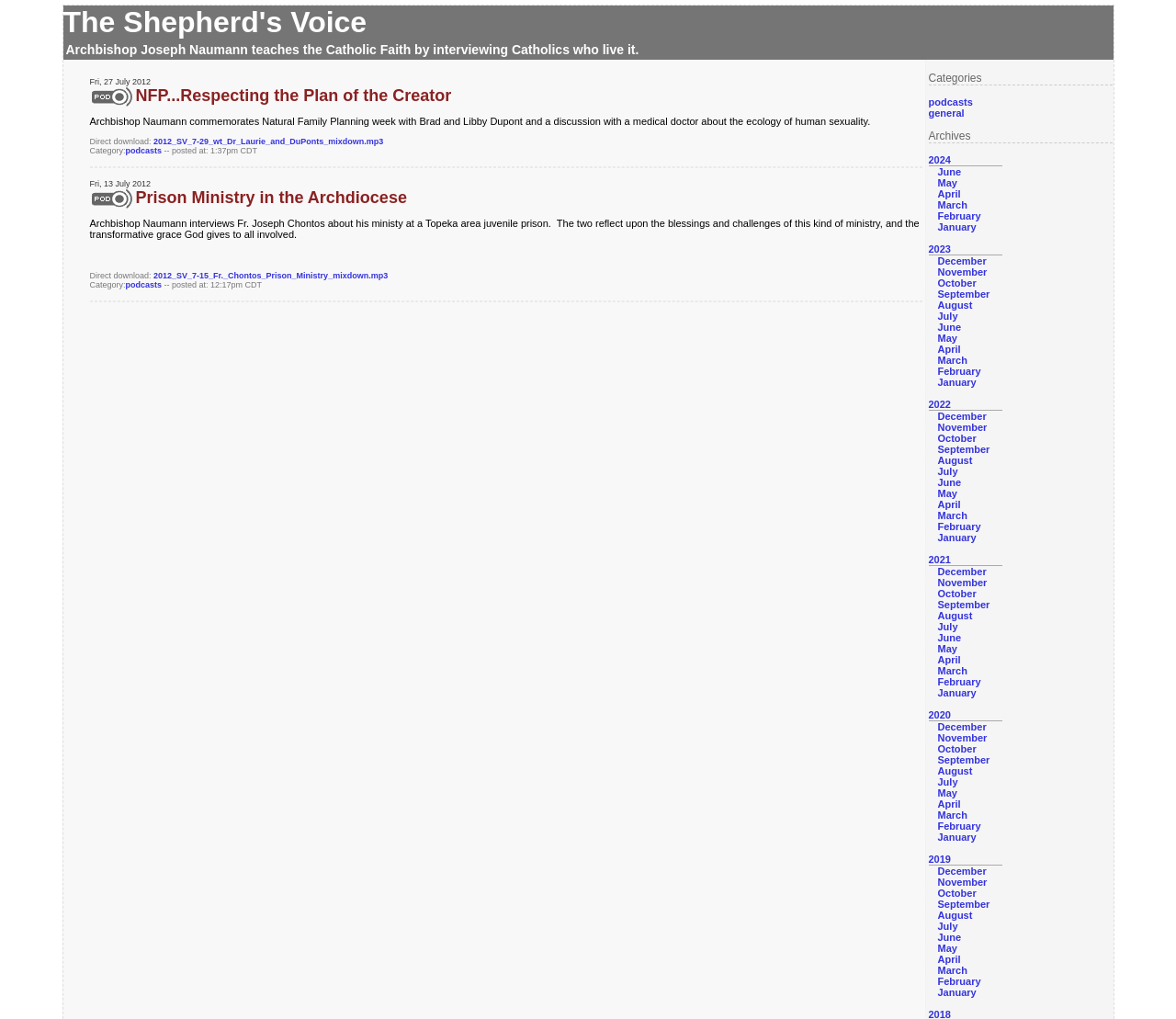Could you specify the bounding box coordinates for the clickable section to complete the following instruction: "Click on the 'podcasts' category"?

[0.789, 0.095, 0.827, 0.106]